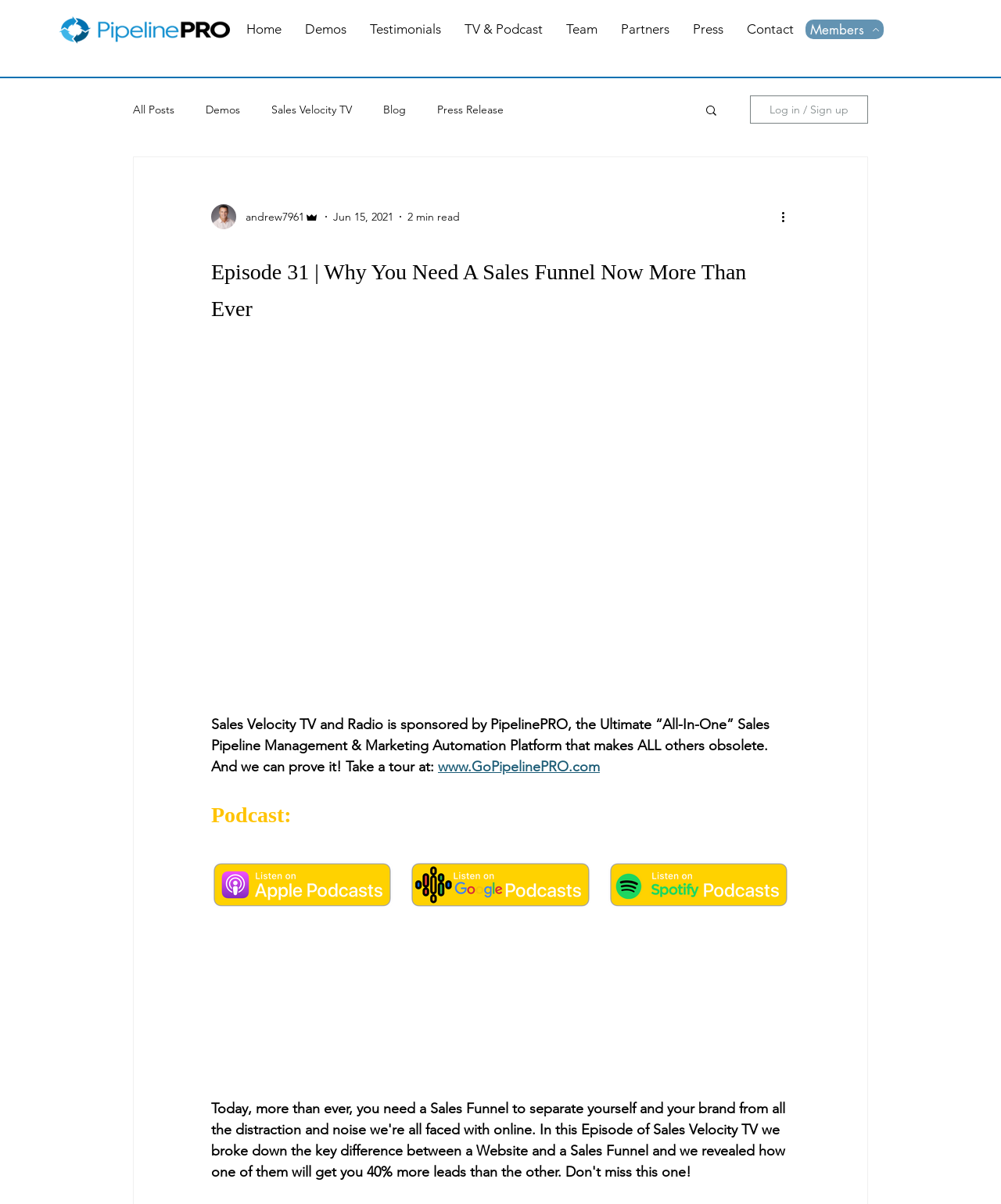Utilize the details in the image to thoroughly answer the following question: What is the date of the episode?

I found the answer by looking at the generic text 'Jun 15, 2021' which is below the writer's picture and above the text '2 min read'.